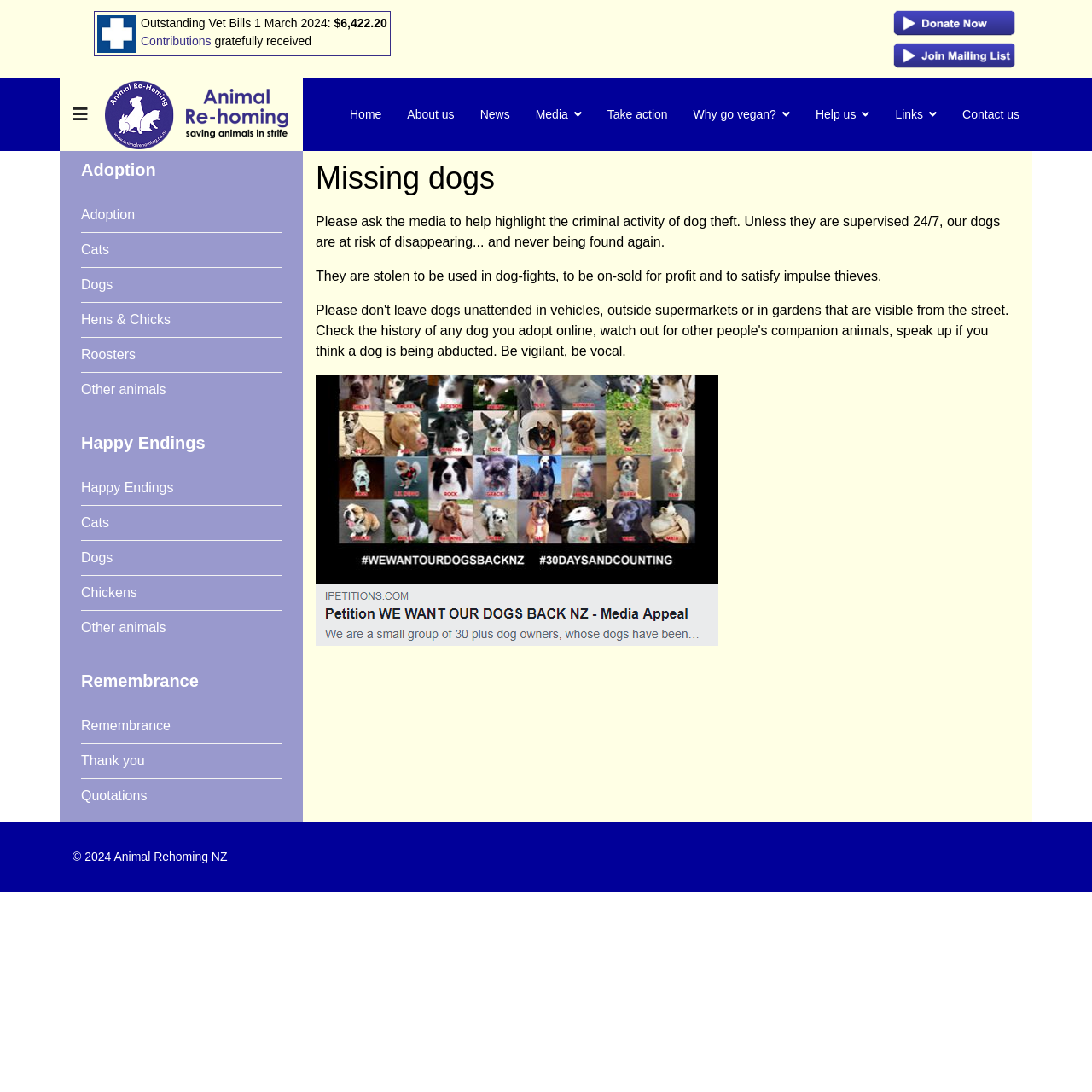Please provide a comprehensive answer to the question below using the information from the image: What is the outstanding vet bill amount?

The outstanding vet bill amount can be found in the static text element with the text 'Outstanding Vet Bills 1 March 2024:' and the amount '$6,422.20' next to it.